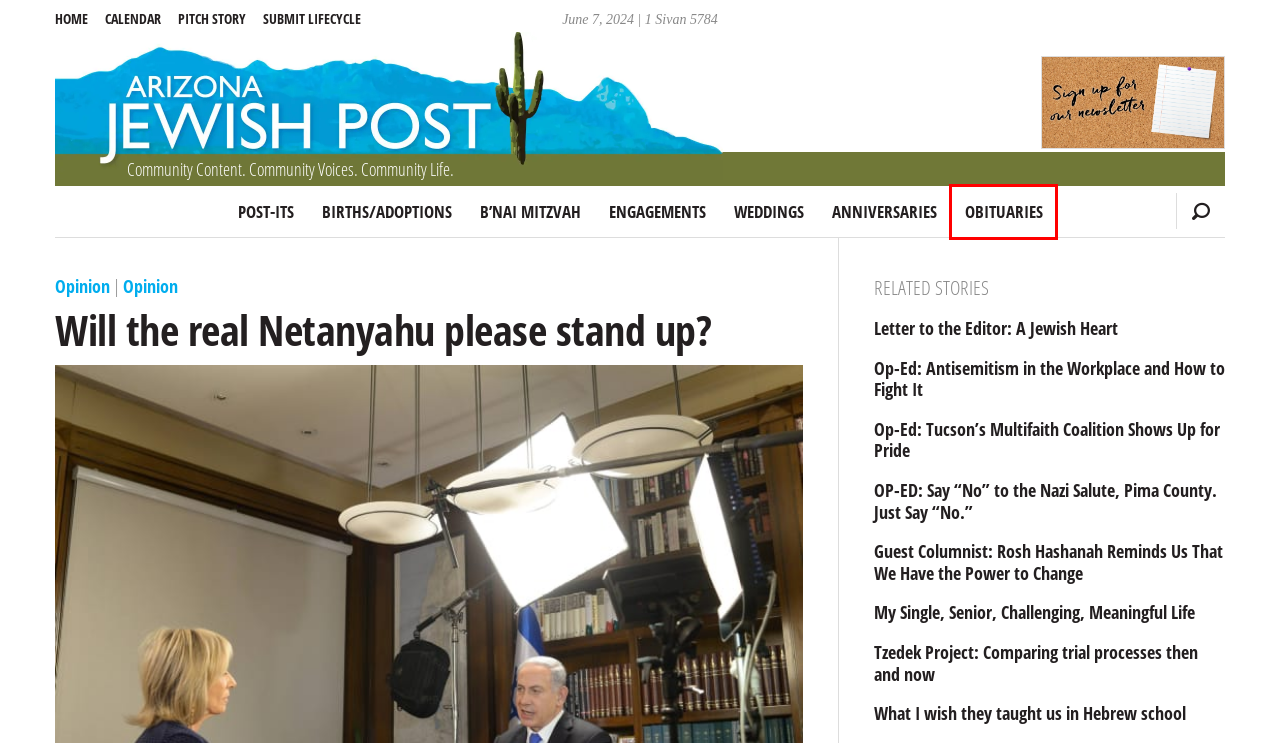You have a screenshot of a webpage, and a red bounding box highlights an element. Select the webpage description that best fits the new page after clicking the element within the bounding box. Options are:
A. Letter to the Editor: A Jewish Heart | AZ Jewish Post
B. Obituaries | AZ Jewish Post
C. Tzedek Project: Comparing trial processes then and now | AZ Jewish Post
D. Arizona Jewish Post | Tucson, AZ
E. Guest Columnist: Rosh Hashanah Reminds Us That We Have the Power to Change | AZ Jewish Post
F. Anniversaries | AZ Jewish Post
G. What I wish they taught us in Hebrew school | AZ Jewish Post
H. Op-Ed: Antisemitism in the Workplace and How to Fight It | AZ Jewish Post

B